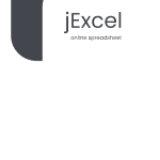What is the broader context of this image?
Provide a fully detailed and comprehensive answer to the question.

The image is part of a broader context detailing various ongoing projects related to Free Software, reflecting the initiative's commitment to enhancing tools for innovation and technological sovereignty, which suggests that jExcel is one of the projects under the Free Software initiative.